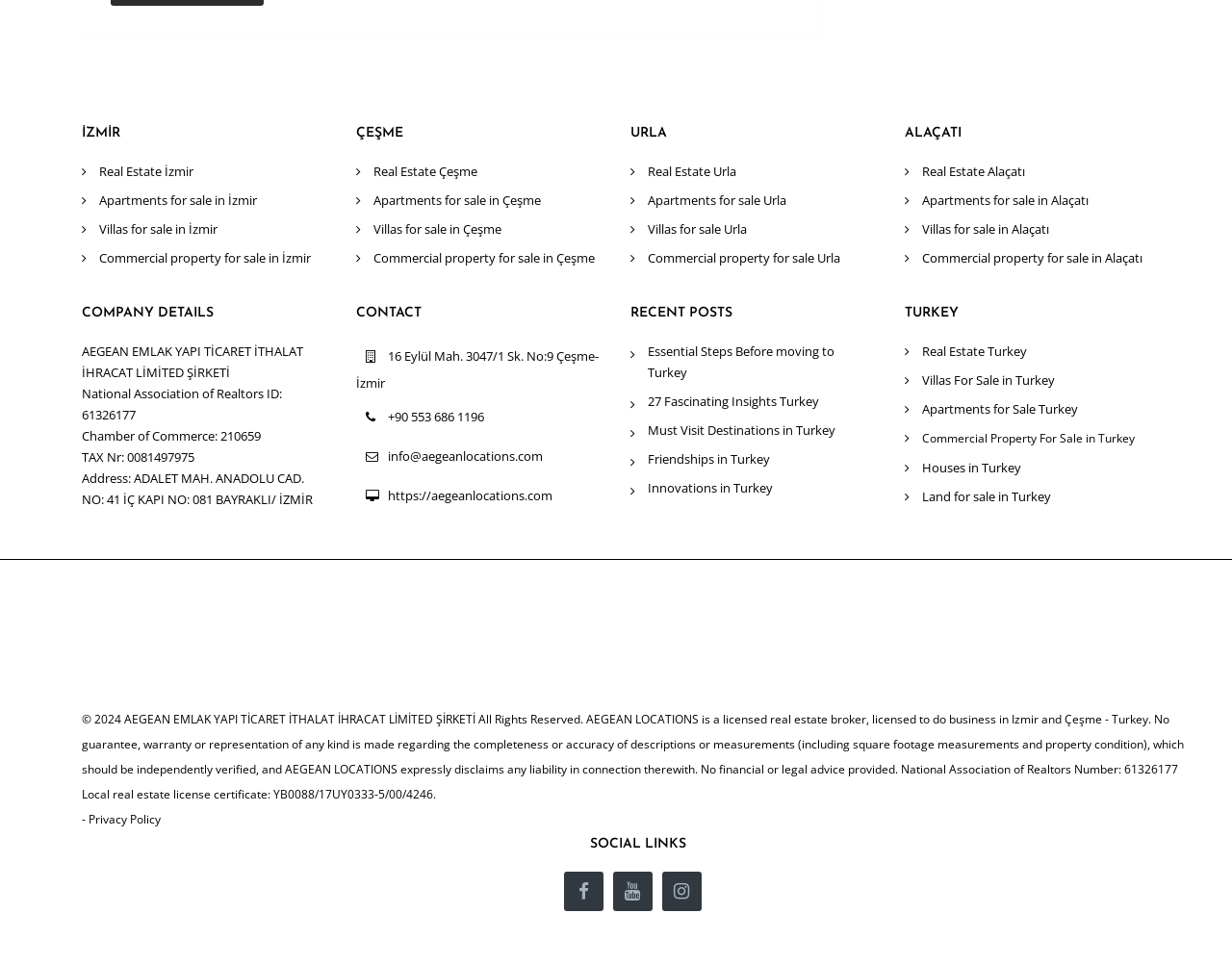Determine the bounding box coordinates of the clickable element to complete this instruction: "Read 'Essential Steps Before moving to Turkey'". Provide the coordinates in the format of four float numbers between 0 and 1, [left, top, right, bottom].

[0.526, 0.355, 0.677, 0.395]